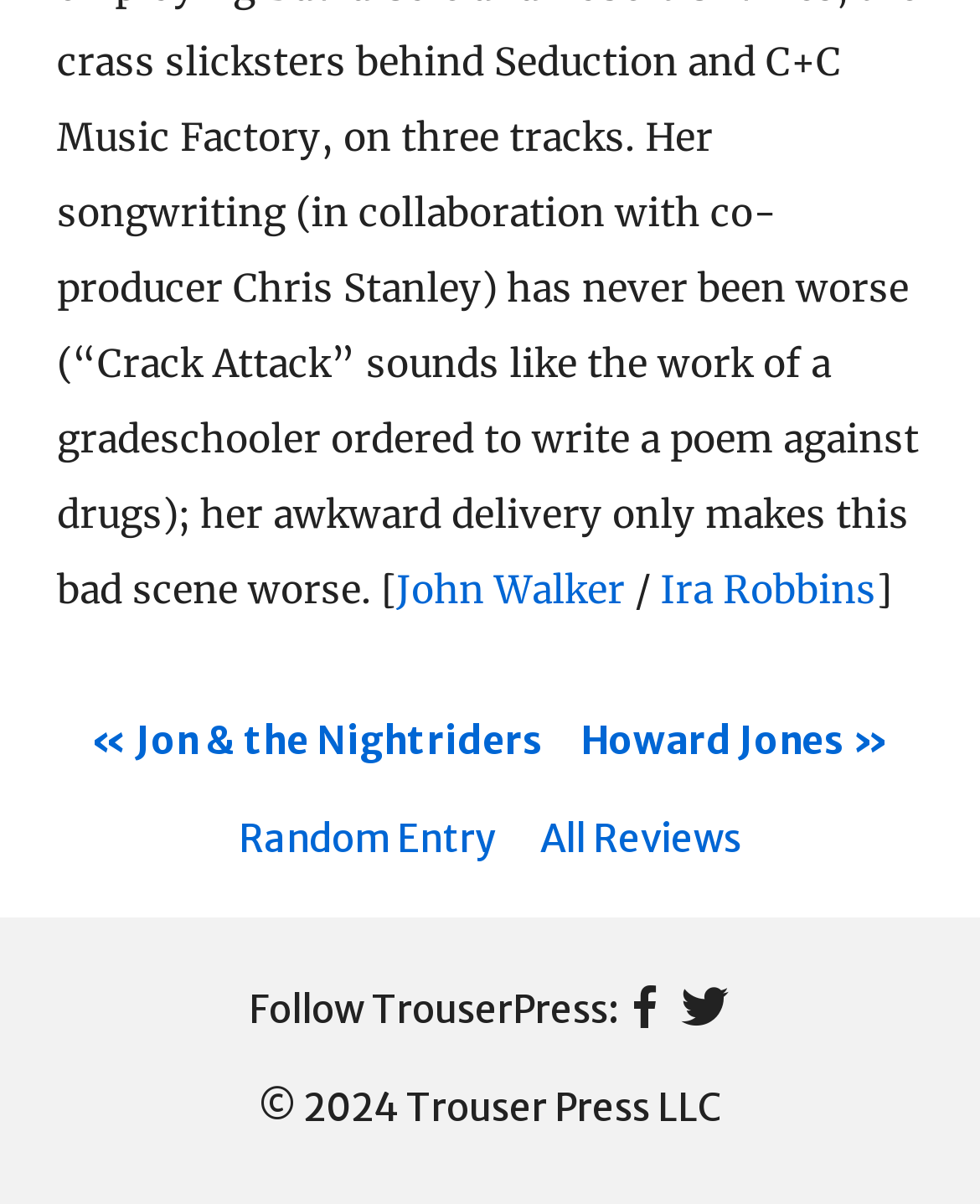Identify the bounding box coordinates of the region I need to click to complete this instruction: "View all reviews".

[0.551, 0.676, 0.756, 0.716]